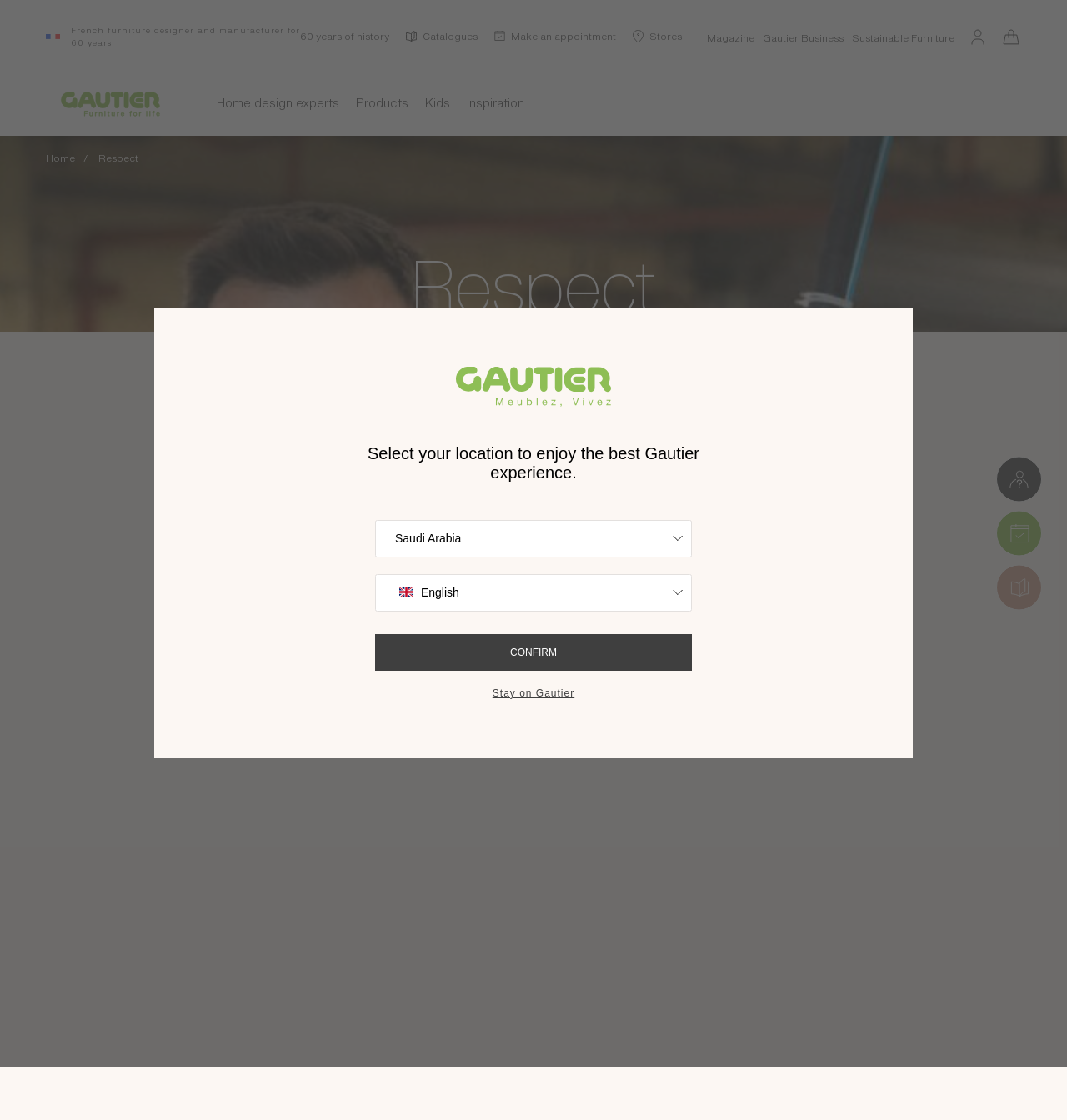Examine the screenshot and answer the question in as much detail as possible: How many years of history does the company have?

The company has 60 years of history, as stated in the StaticText element '60 years of history'.